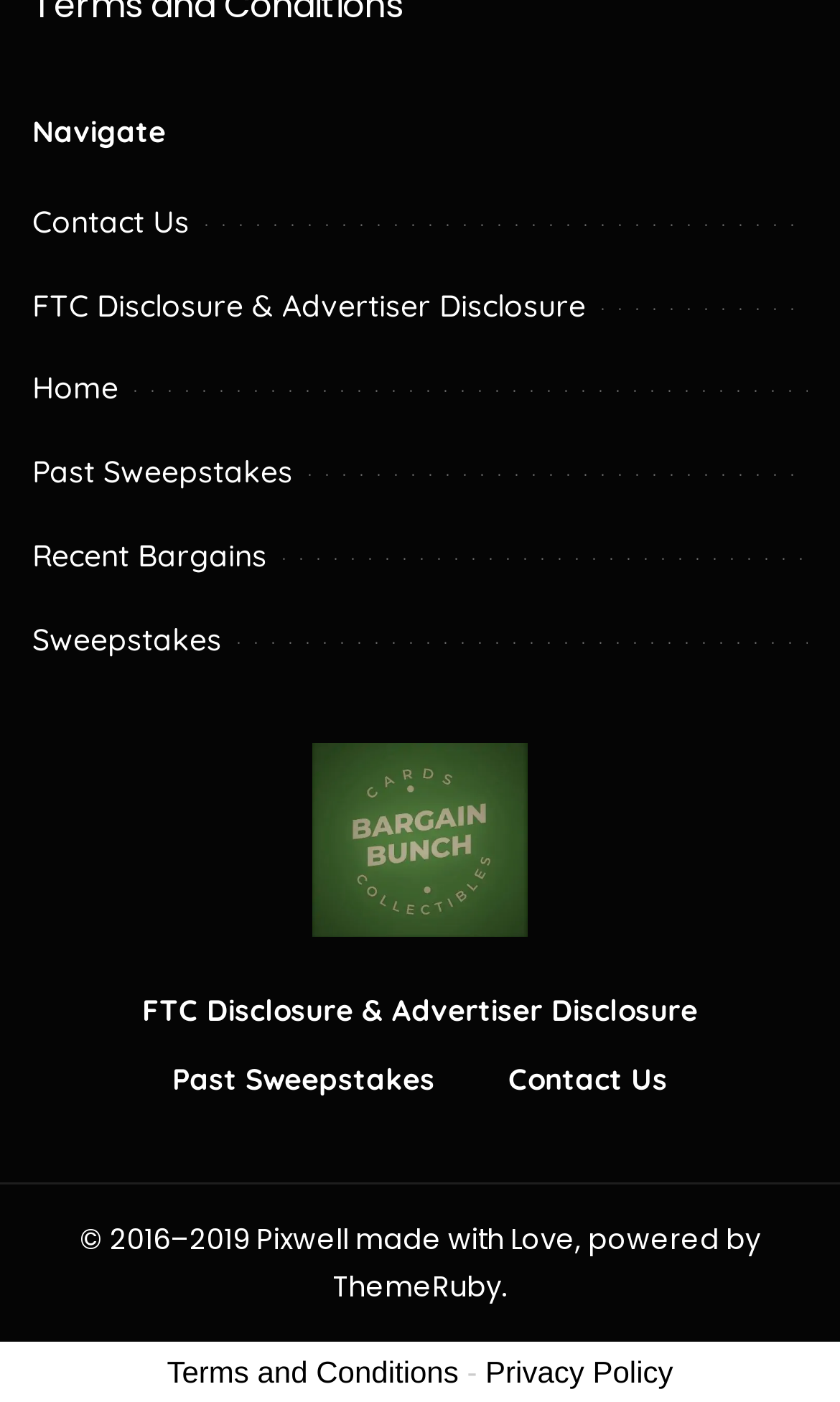Please identify the bounding box coordinates of the area that needs to be clicked to follow this instruction: "view recent bargains".

[0.038, 0.382, 0.318, 0.41]